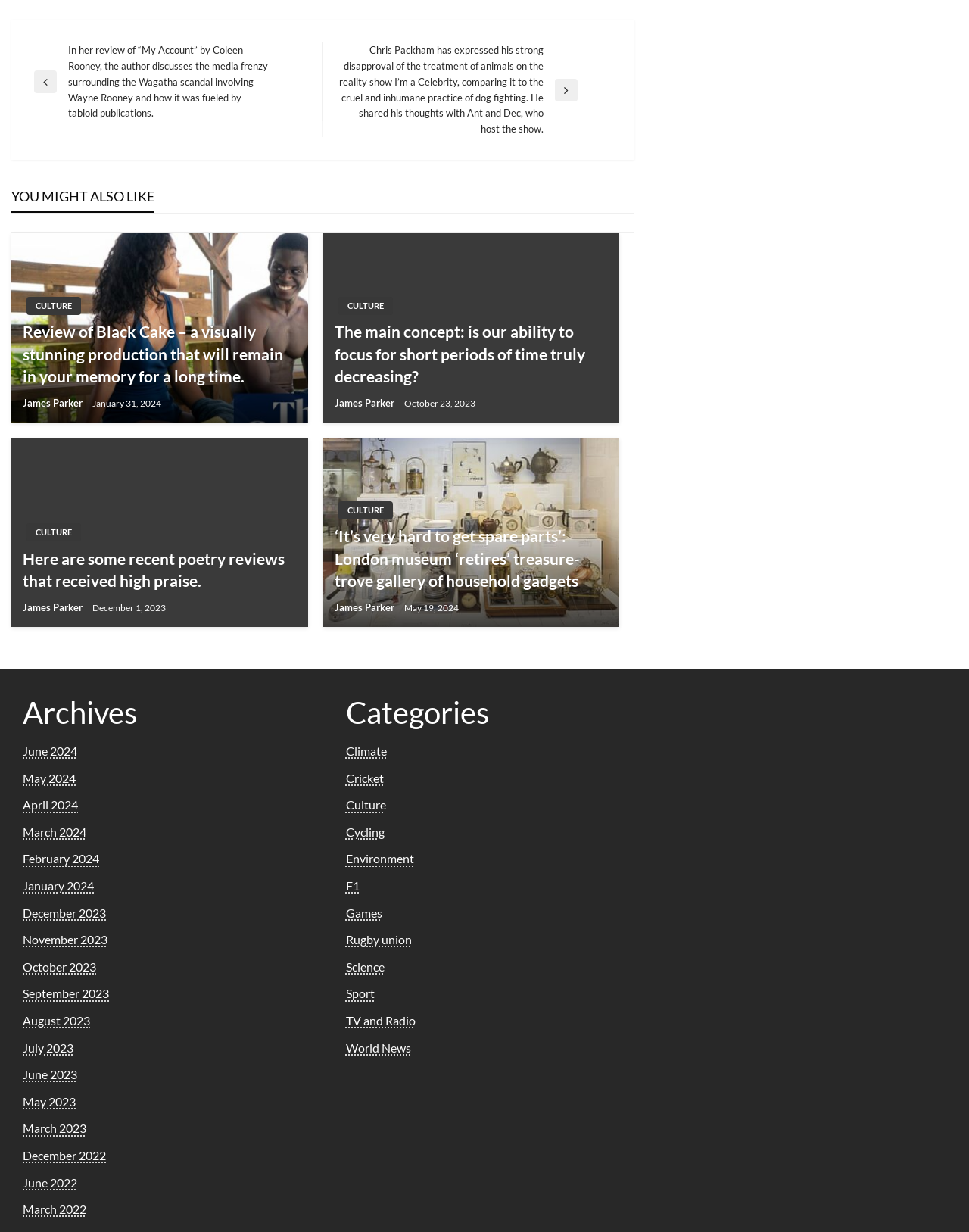What is the date of the post 'Here are some recent poetry reviews that received high praise.'?
Provide a thorough and detailed answer to the question.

I found the date of the post by looking at the time element under the post heading. The date is 'December 1, 2023'.